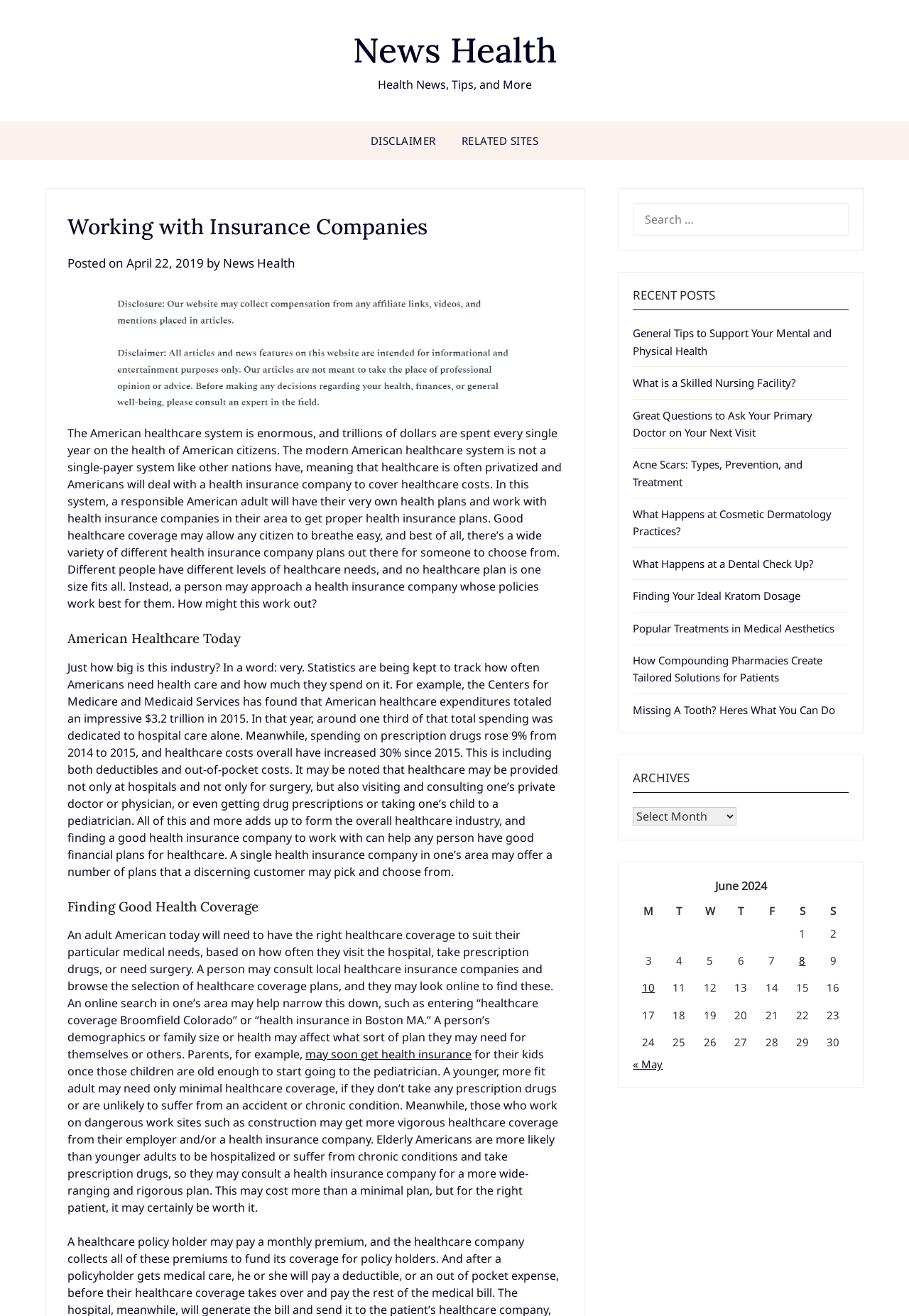What is the total healthcare expenditure in 2015?
Please provide a single word or phrase in response based on the screenshot.

$3.2 trillion